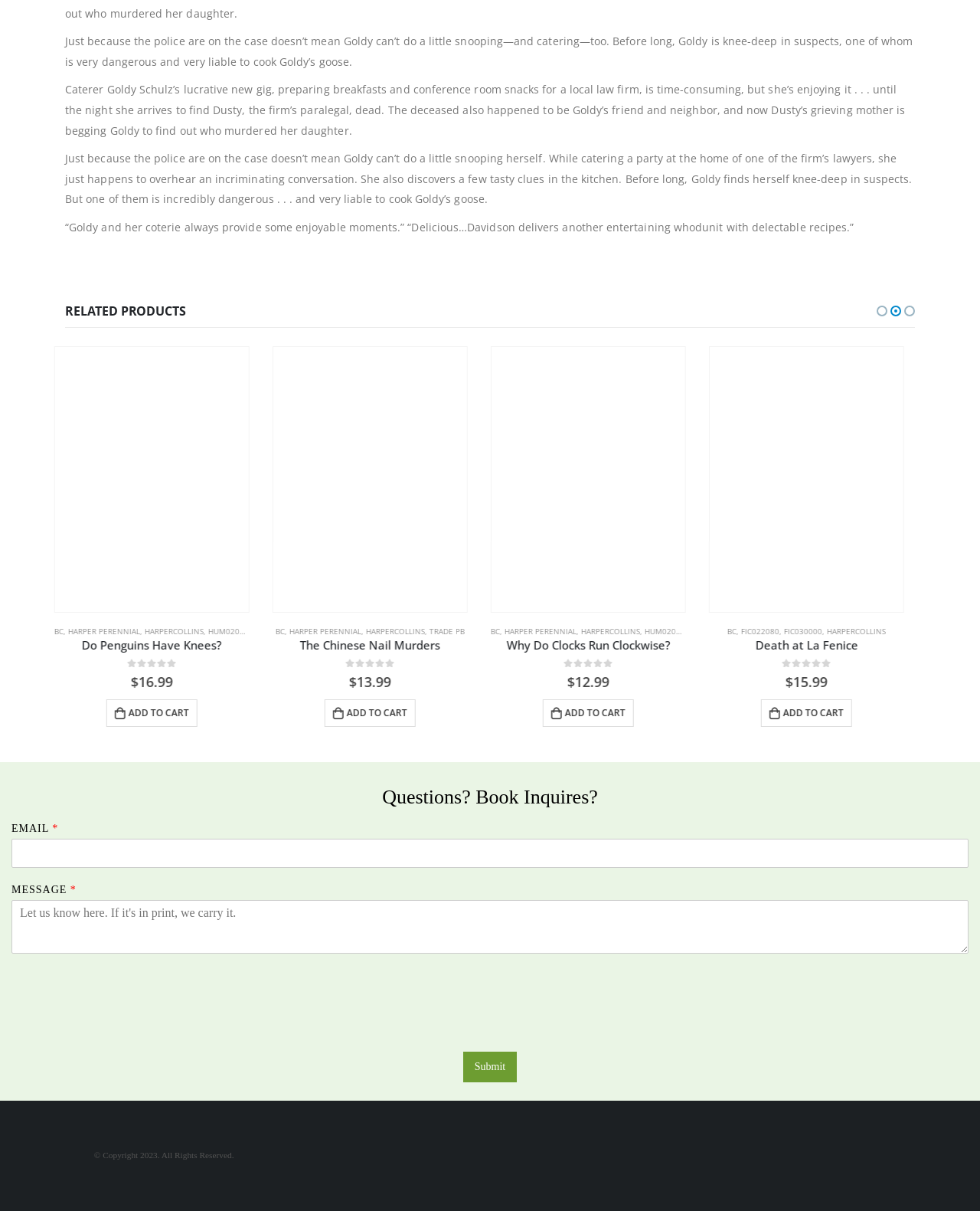Provide your answer in a single word or phrase: 
What is the price of the first related product?

$13.99